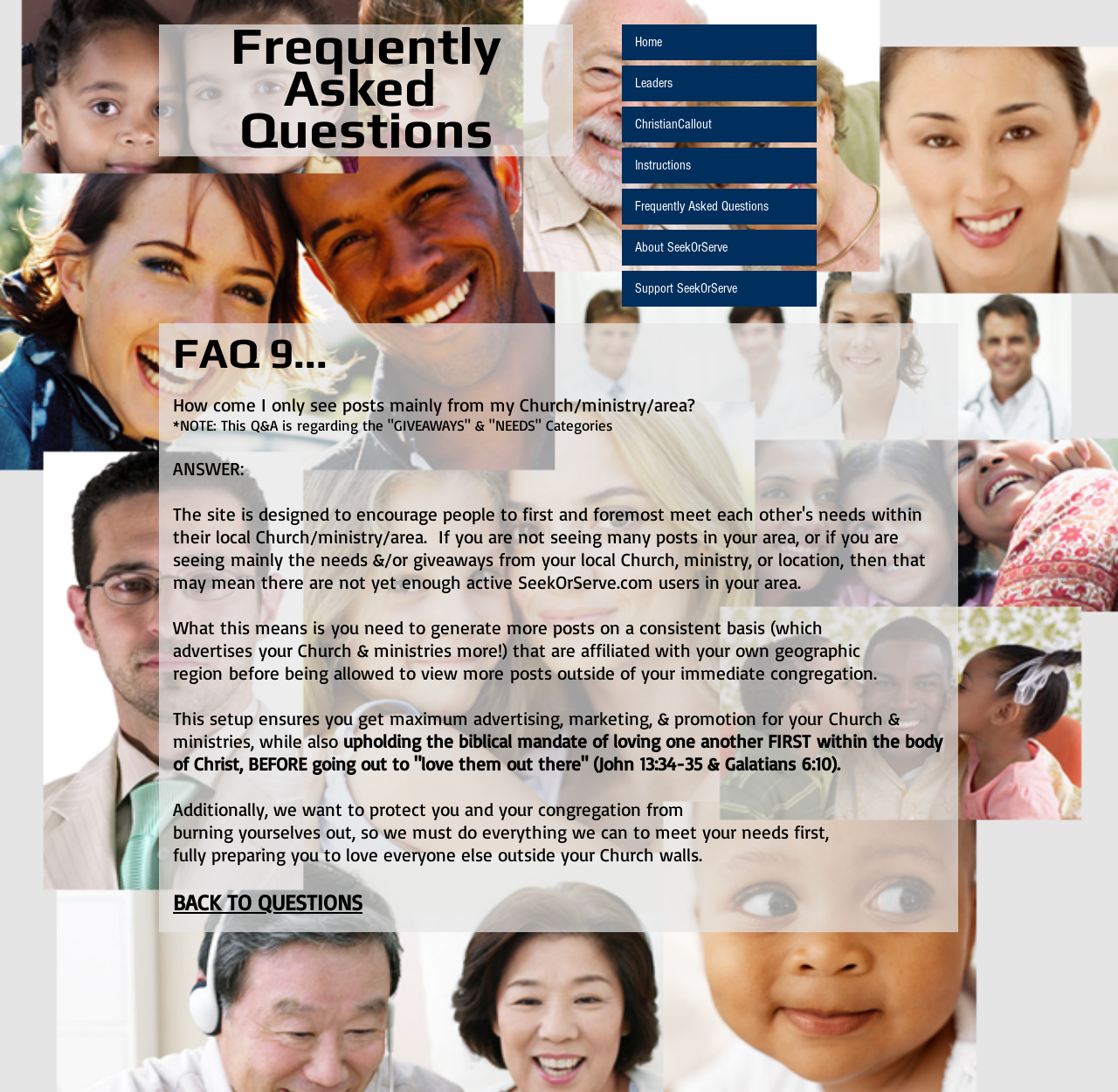Examine the image and give a thorough answer to the following question:
What is the biblical mandate mentioned on this webpage?

The webpage mentions the biblical mandate of loving one another first within the body of Christ, which is referenced from John 13:34-35 and Galatians 6:10.